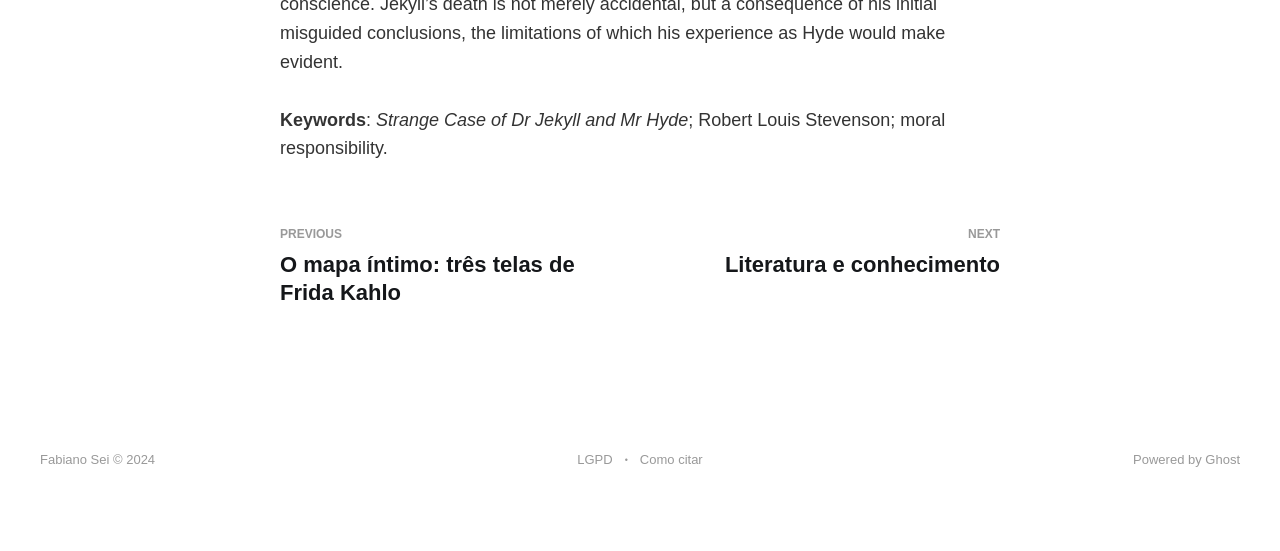Who is the author of the current article?
Analyze the image and deliver a detailed answer to the question.

I found the author's name by looking at the StaticText element with the text '; Robert Louis Stevenson; moral responsibility.' which is located near the title of the article.